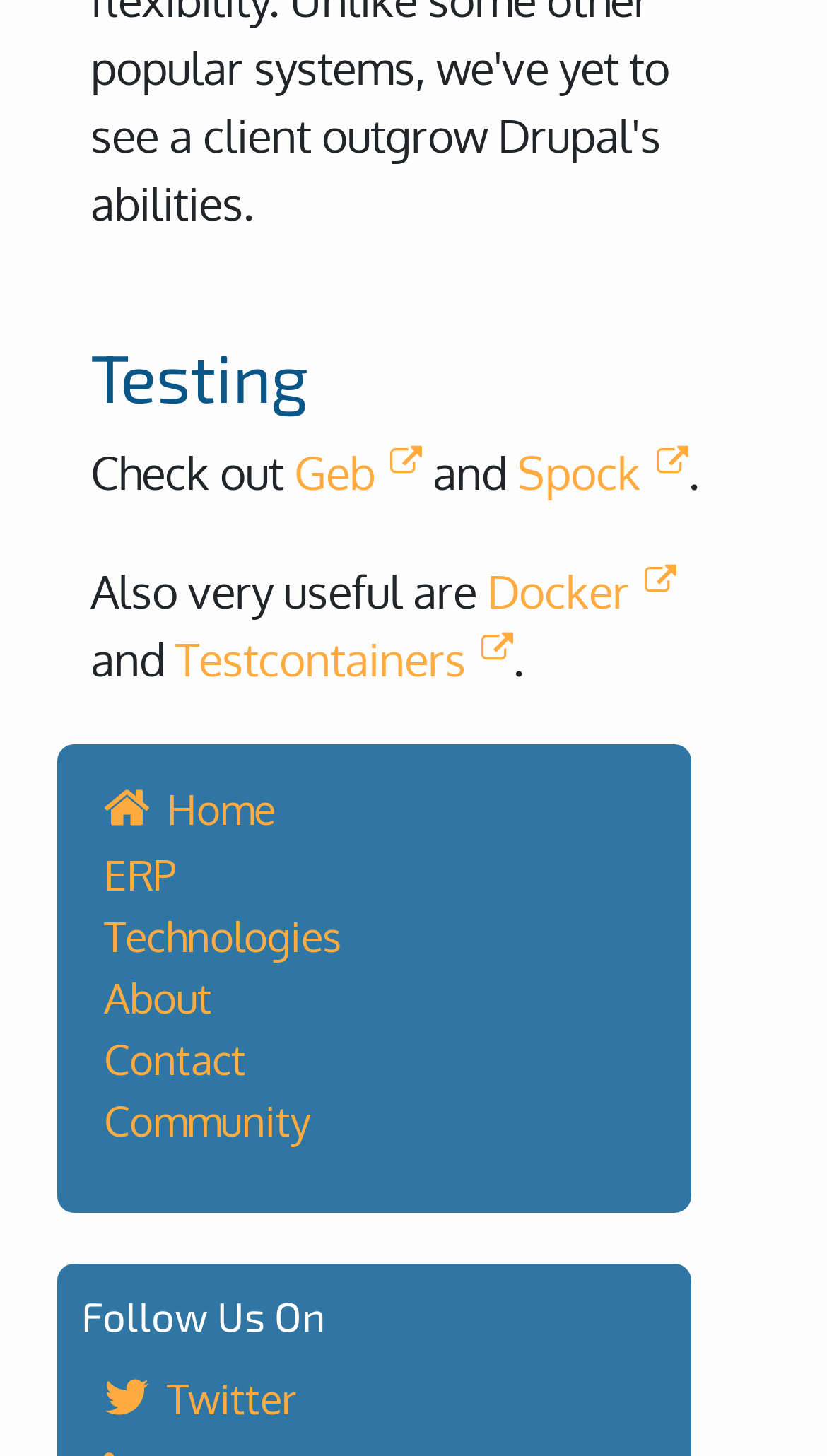What is the purpose of Docker and Testcontainers?
Using the picture, provide a one-word or short phrase answer.

Testing